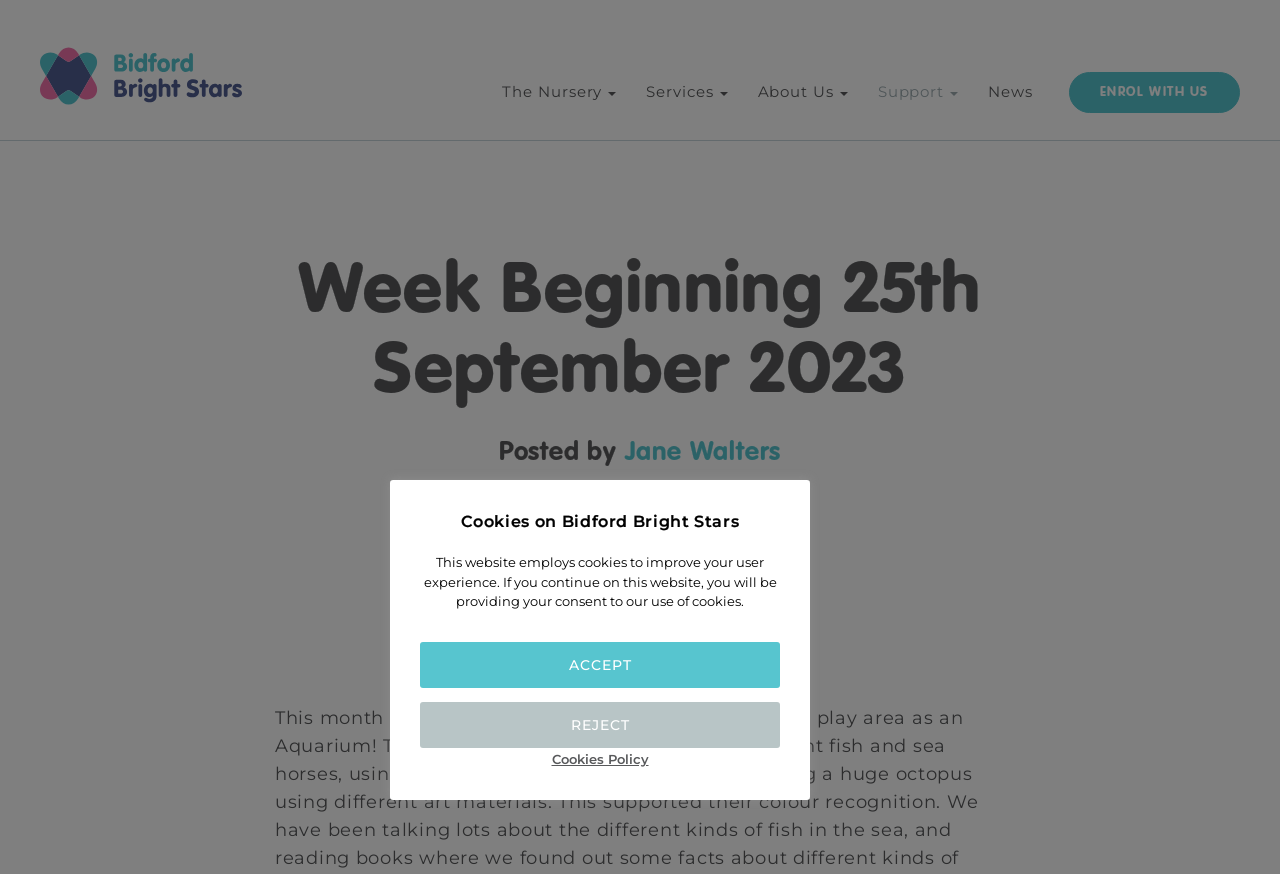With reference to the image, please provide a detailed answer to the following question: What is the name of the nursery?

The name of the nursery can be found in the top-left corner of the webpage, where it is written as 'Bidford Bright Stars | Week Beginning 25th September 2023'. This is likely the title of the webpage and the name of the nursery.